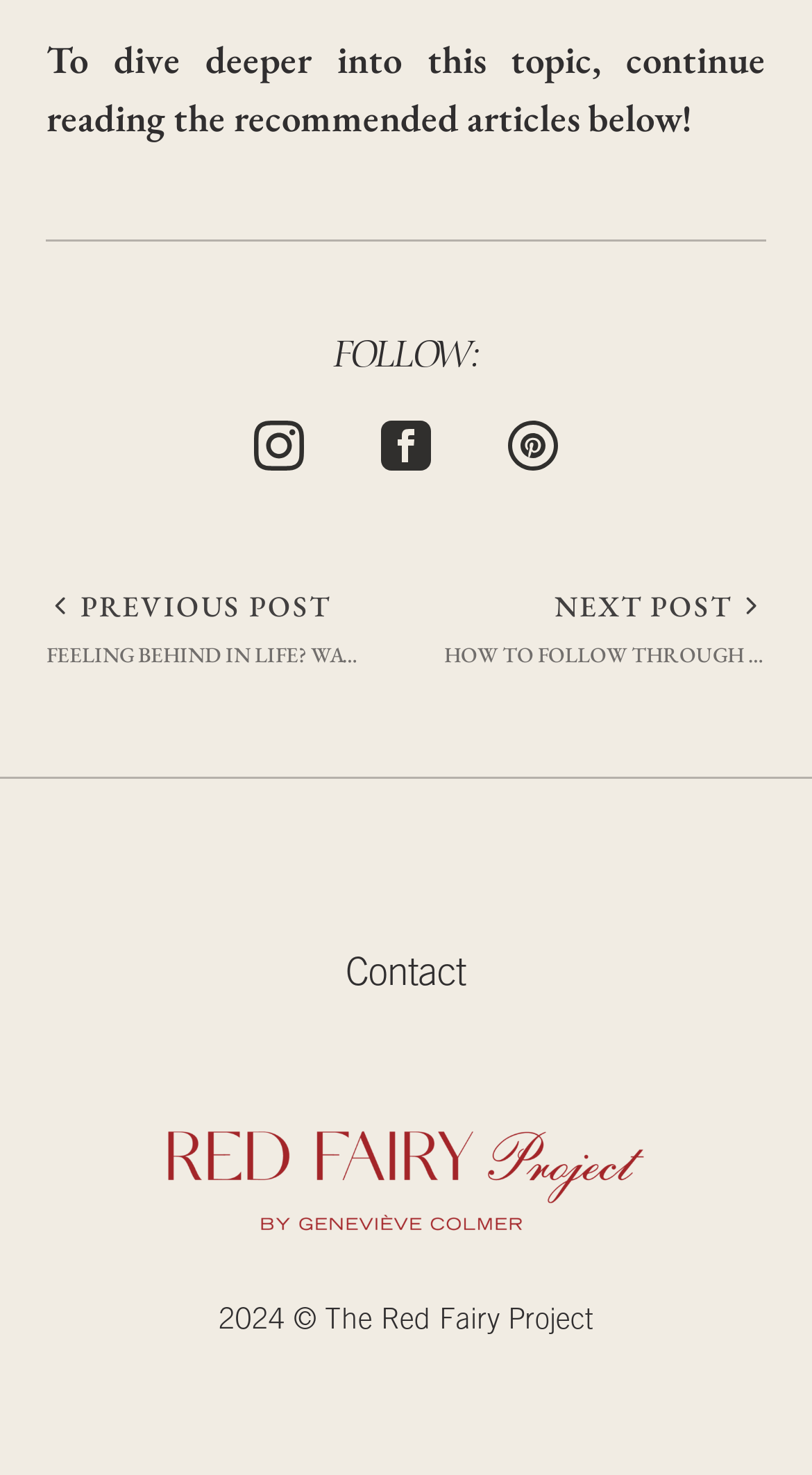What is the purpose of the separator in the footer?
Using the image, respond with a single word or phrase.

To separate sections